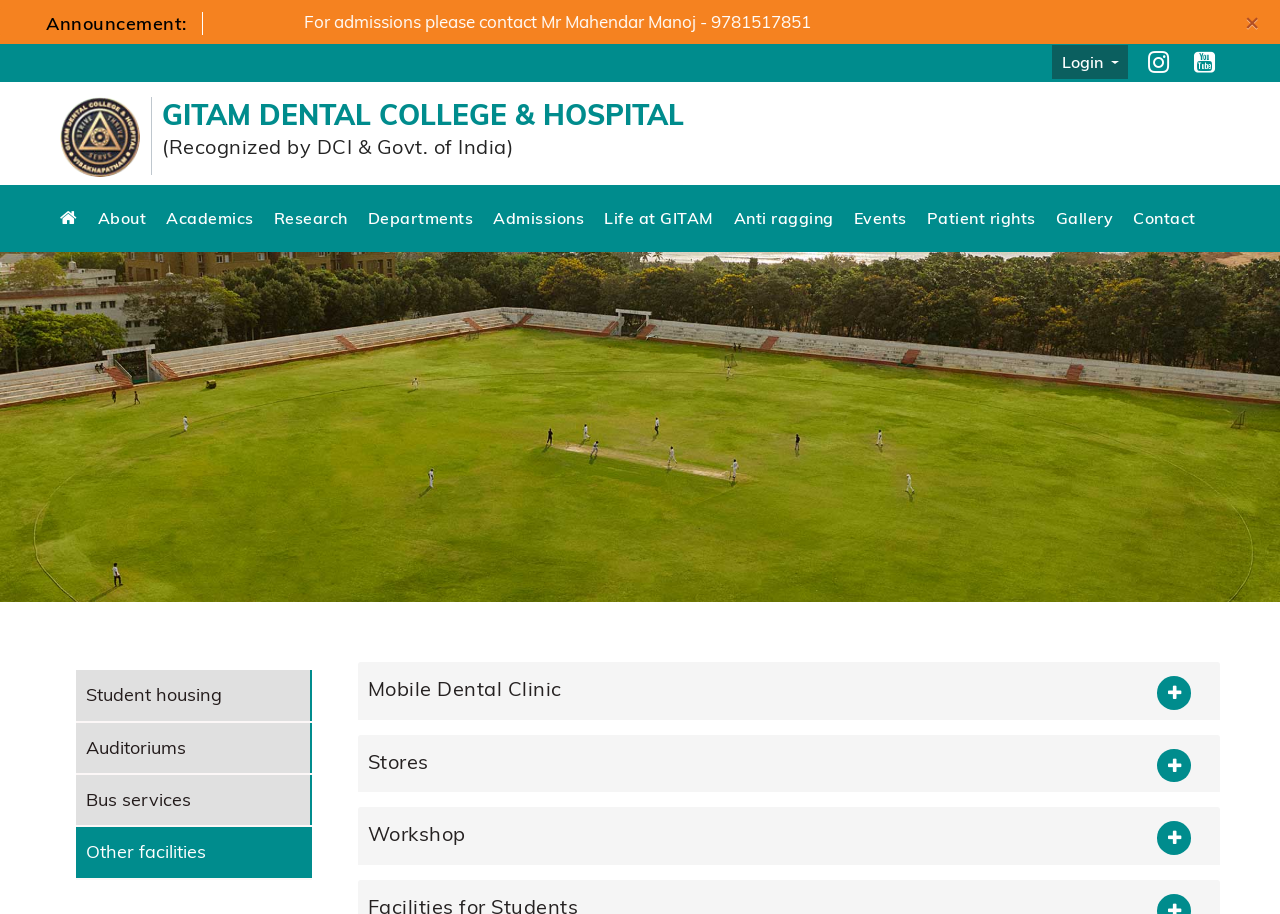What is the name of the clinic mentioned on the webpage?
Refer to the image and provide a detailed answer to the question.

The name of the clinic mentioned on the webpage can be found in the link element with the text ' Mobile Dental Clinic' which is located near the bottom of the webpage.